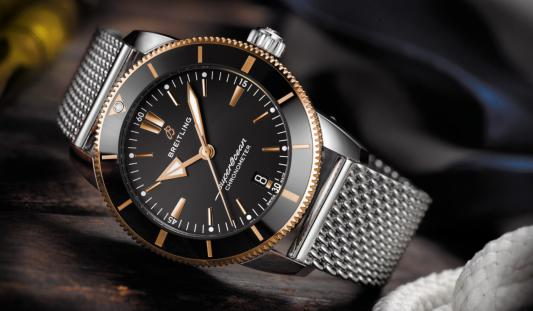Provide a short, one-word or phrase answer to the question below:
What is the material of the case?

stainless steel